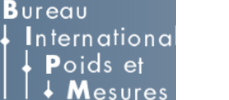Provide a comprehensive description of the image.

The image features the logo of the Bureau International des Poids et Mesures (BIPM), which translates to the International Bureau of Weights and Measures. The logo showcases the organization's name in stylized typography, accompanied by graphical elements that represent measurement scales or indicators. The color scheme is predominantly blue, emphasizing a professional and authoritative aesthetic. This visual identity aligns with BIPM's mission to ensure worldwide uniformity of measurements and the establishment of the International System of Units (SI). The BIPM is an integral part of the Joint Committee for Traceability in Laboratory Medicine, providing essential services and standards for measurement practices.